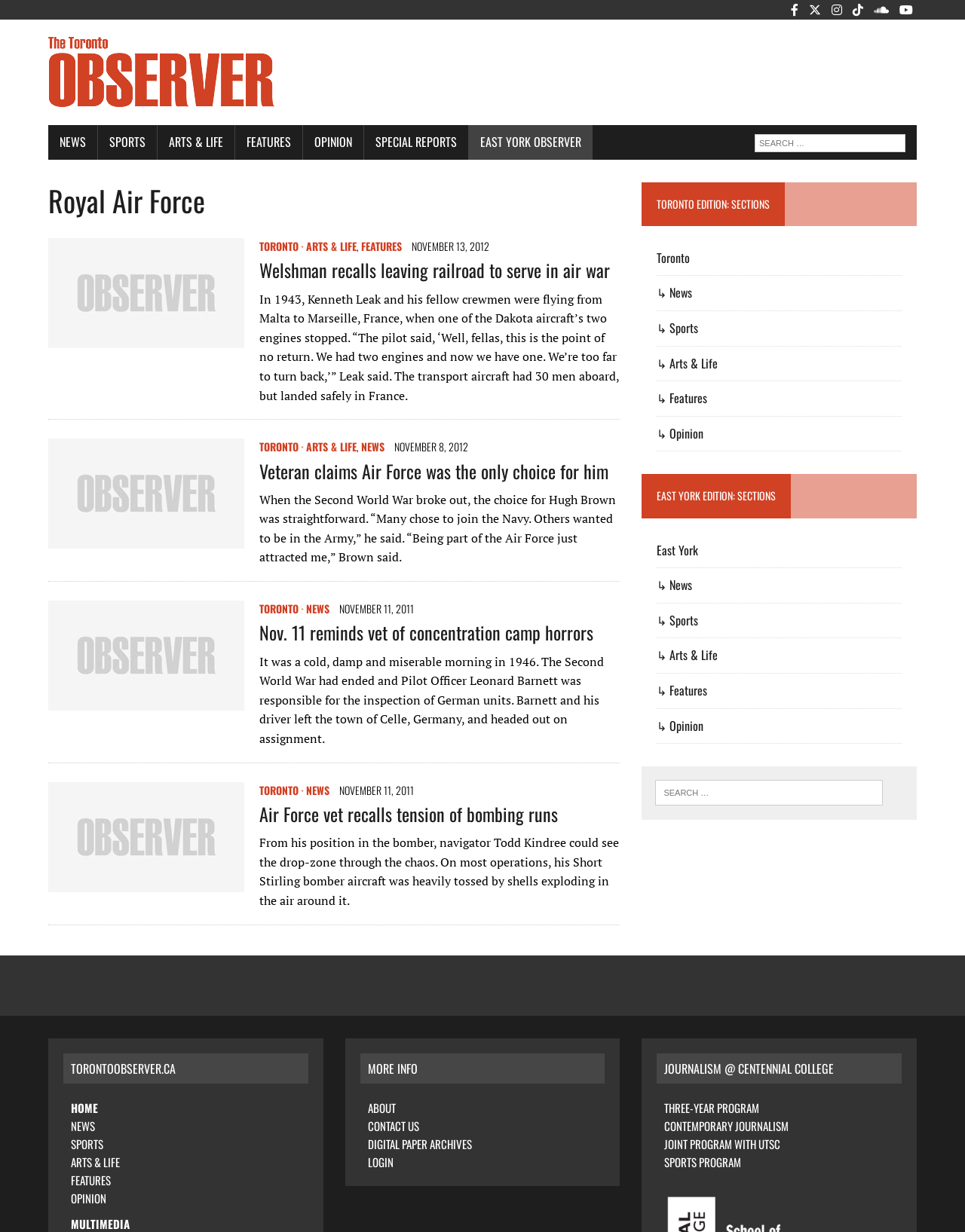What is the name of the newspaper?
Give a thorough and detailed response to the question.

I determined the answer by looking at the top-left corner of the webpage, where the logo and name of the newspaper are displayed.